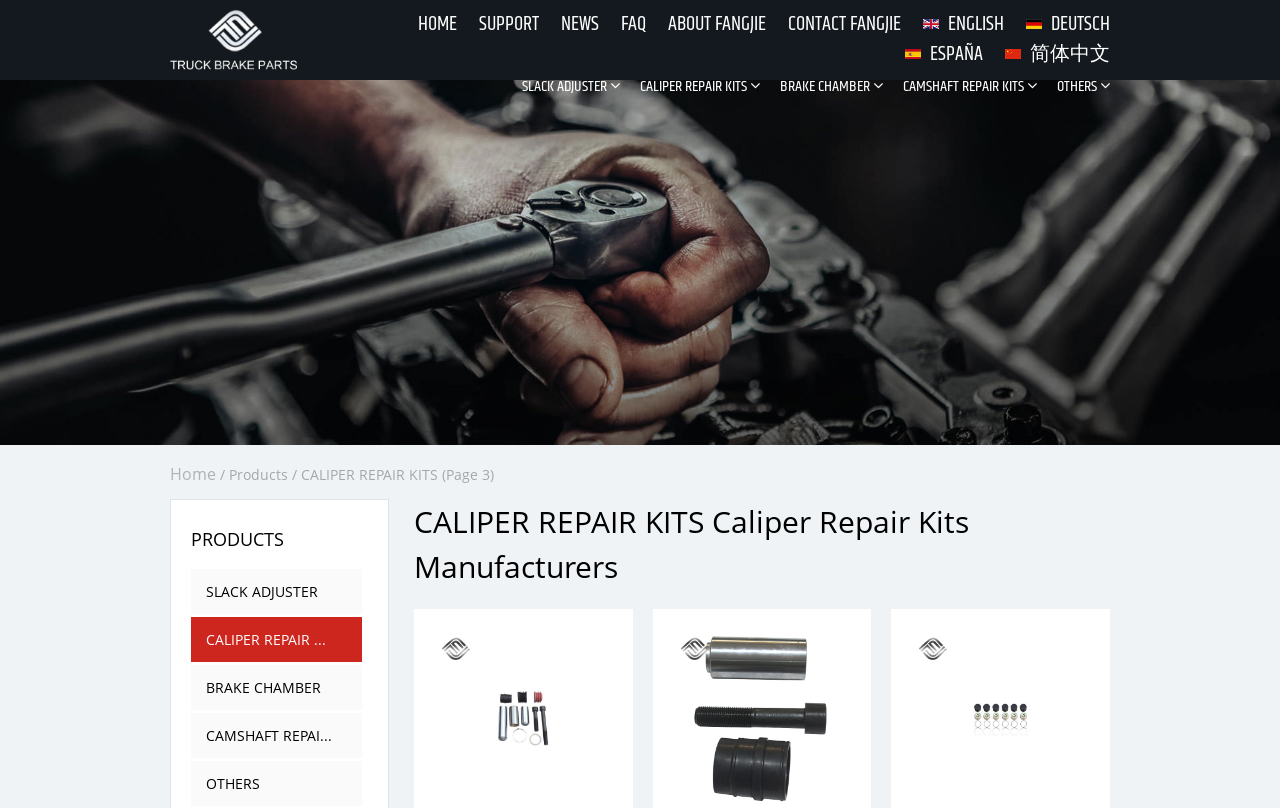Find the bounding box coordinates of the element's region that should be clicked in order to follow the given instruction: "Learn more about CALIPER REPAIR KITS SB5 TYPE KBCW006". The coordinates should consist of four float numbers between 0 and 1, i.e., [left, top, right, bottom].

[0.339, 0.778, 0.479, 0.999]